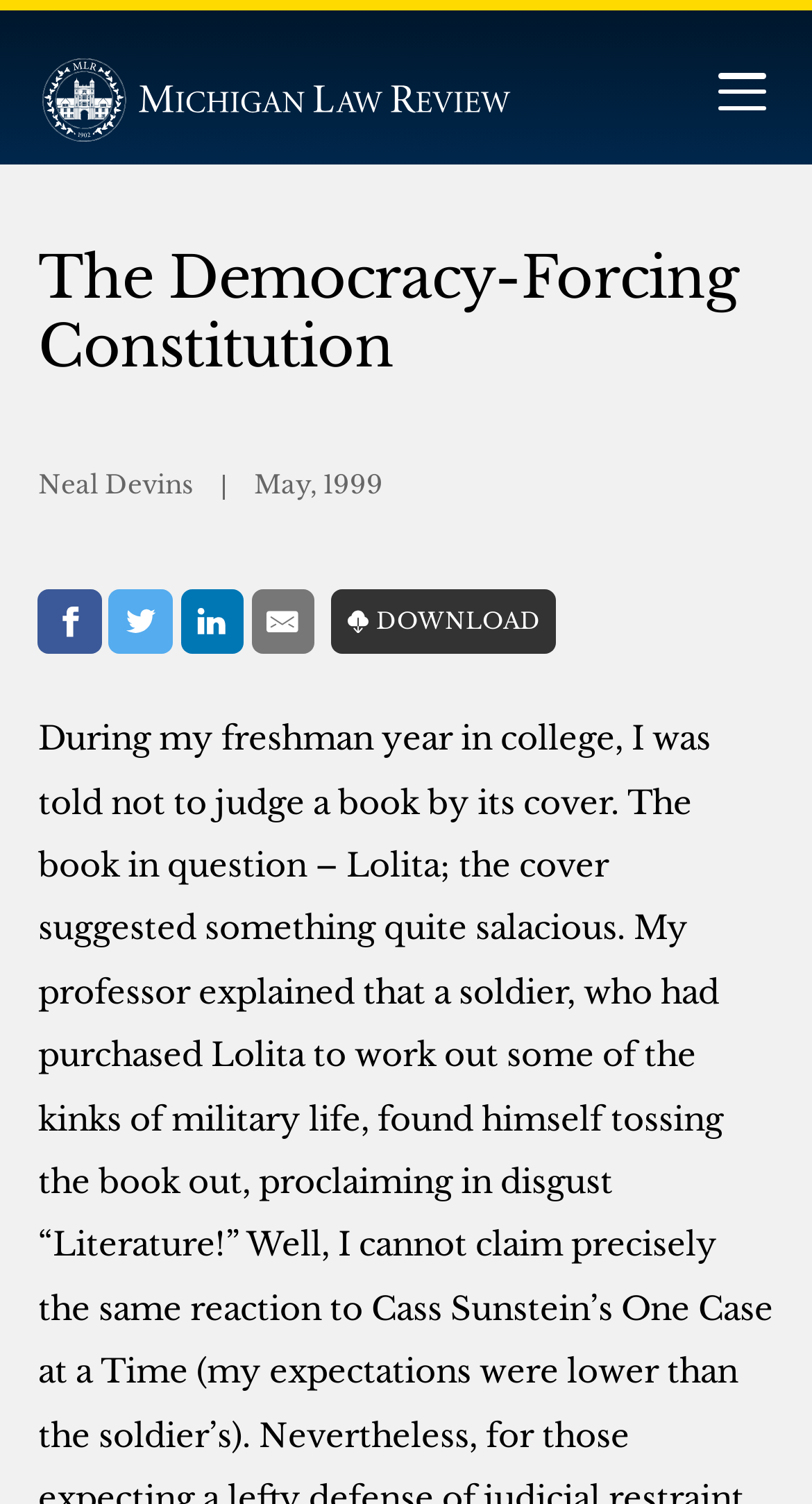In what year was the article published?
Using the image as a reference, give a one-word or short phrase answer.

1999